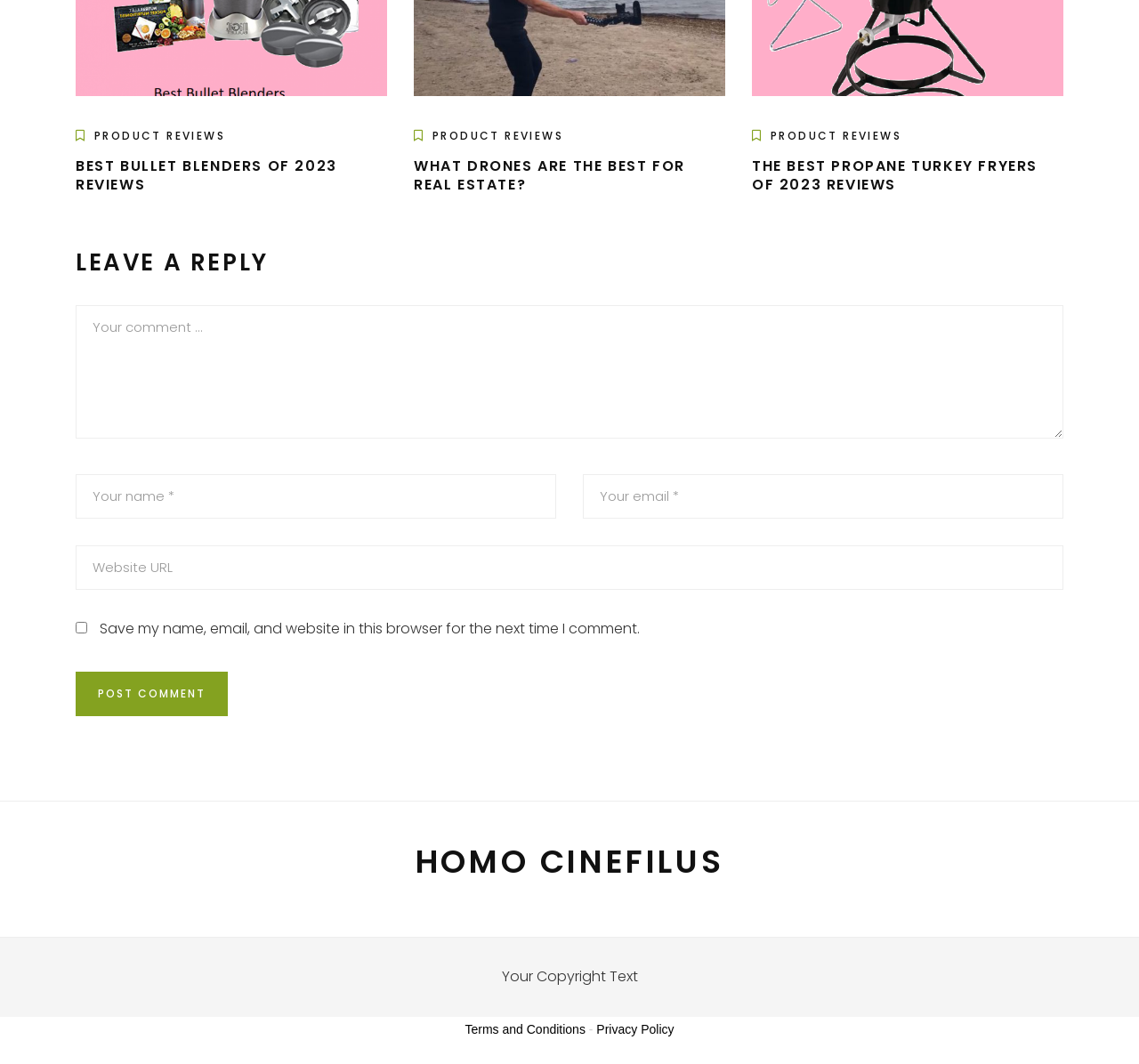How many textboxes are available in the comment section?
Use the image to give a comprehensive and detailed response to the question.

In the comment section, I can see four textboxes: 'Your comment...', 'Your name *', 'Your email *', and 'Website URL'. These textboxes are used to collect user input for leaving a comment.